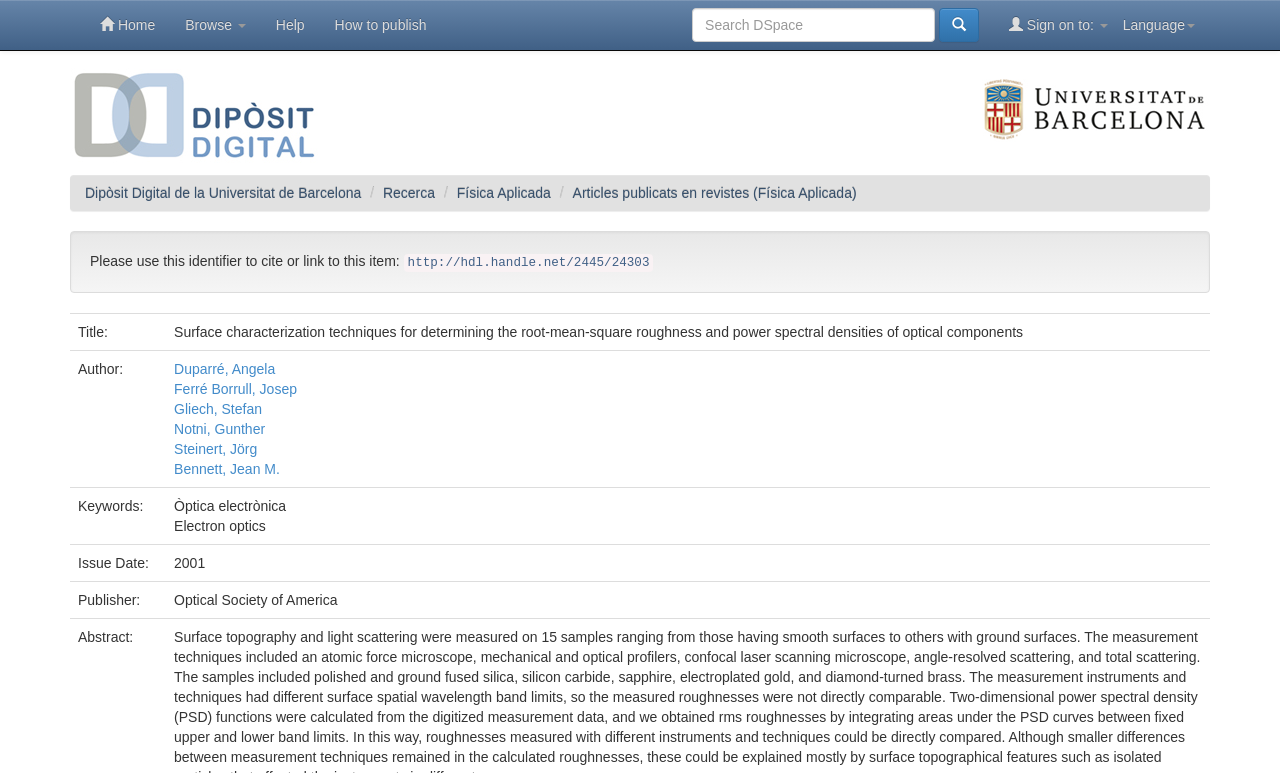Give a full account of the webpage's elements and their arrangement.

The webpage is a digital repository page from the University of Barcelona, displaying information about a specific research article. At the top, there are several links, including "Home", "Browse", "Help", and "How to publish", aligned horizontally. To the right of these links, there is a search box with a button and a language selection link. Below these elements, there are two logos, one for the Digital Repository of the University of Barcelona and another for the University of Barcelona itself.

The main content of the page is divided into sections, with a hierarchical structure. The first section displays the title of the article, "Surface characterization techniques for determining the root-mean-square roughness and power spectral densities of optical components". Below the title, there is a citation identifier and a URL.

The next section is a table with four rows, each containing two columns. The first column displays labels such as "Title", "Author", "Keywords", and "Issue Date", while the second column displays the corresponding information about the article. The author section lists multiple authors, each with a link to their profile.

The webpage has a clean and organized layout, with clear headings and concise text. There are no images on the page except for the two logos at the top.